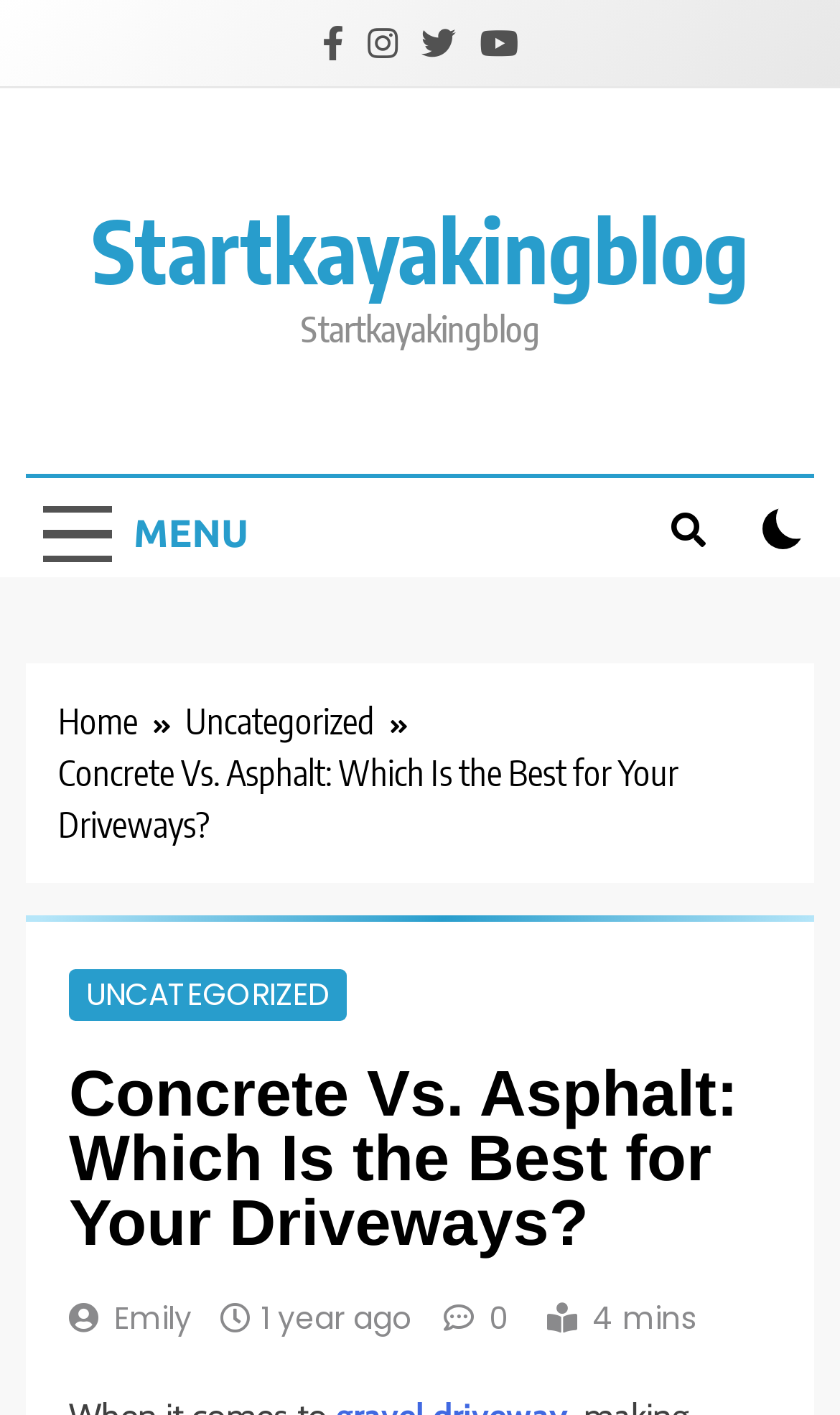Give the bounding box coordinates for the element described by: "Menu".

[0.031, 0.344, 0.316, 0.409]